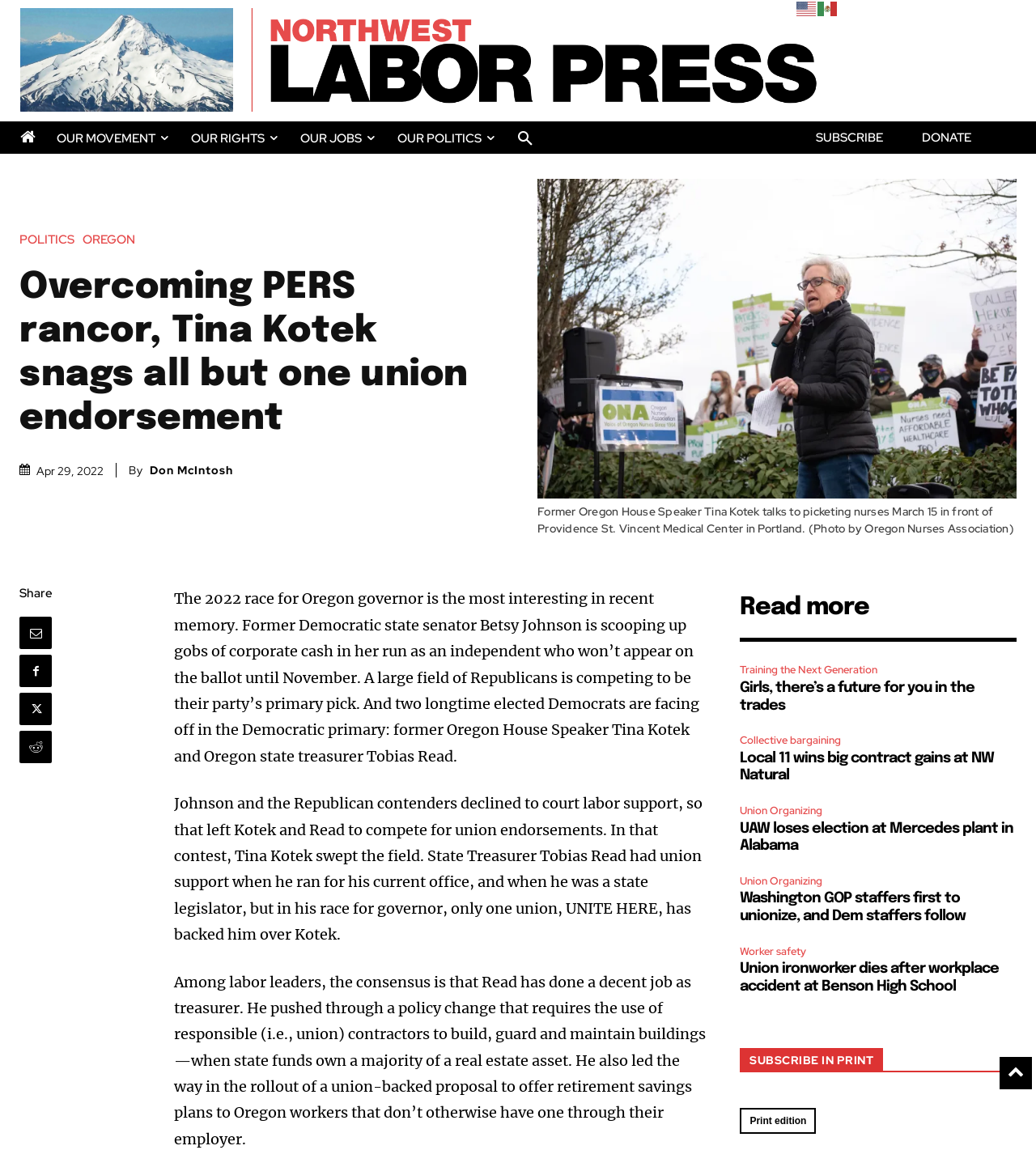Identify the bounding box coordinates of the element to click to follow this instruction: 'Check the 'Top Stories' news'. Ensure the coordinates are four float values between 0 and 1, provided as [left, top, right, bottom].

None